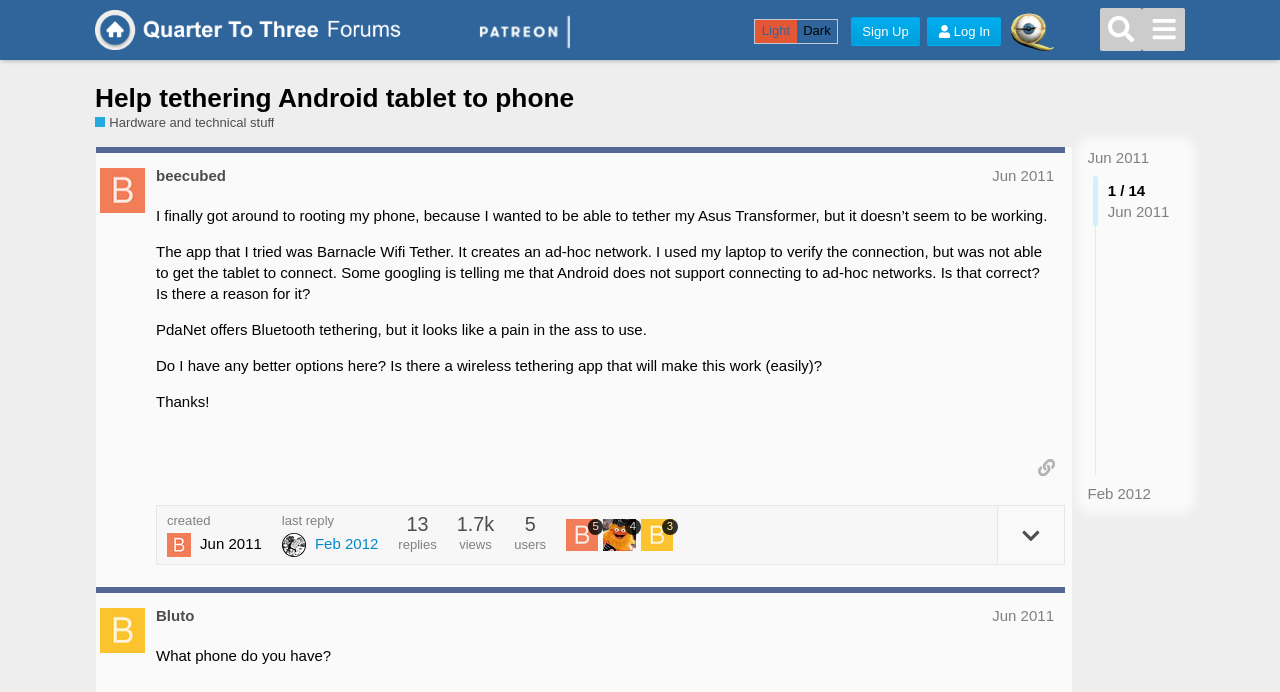Generate the text content of the main headline of the webpage.

Help tethering Android tablet to phone